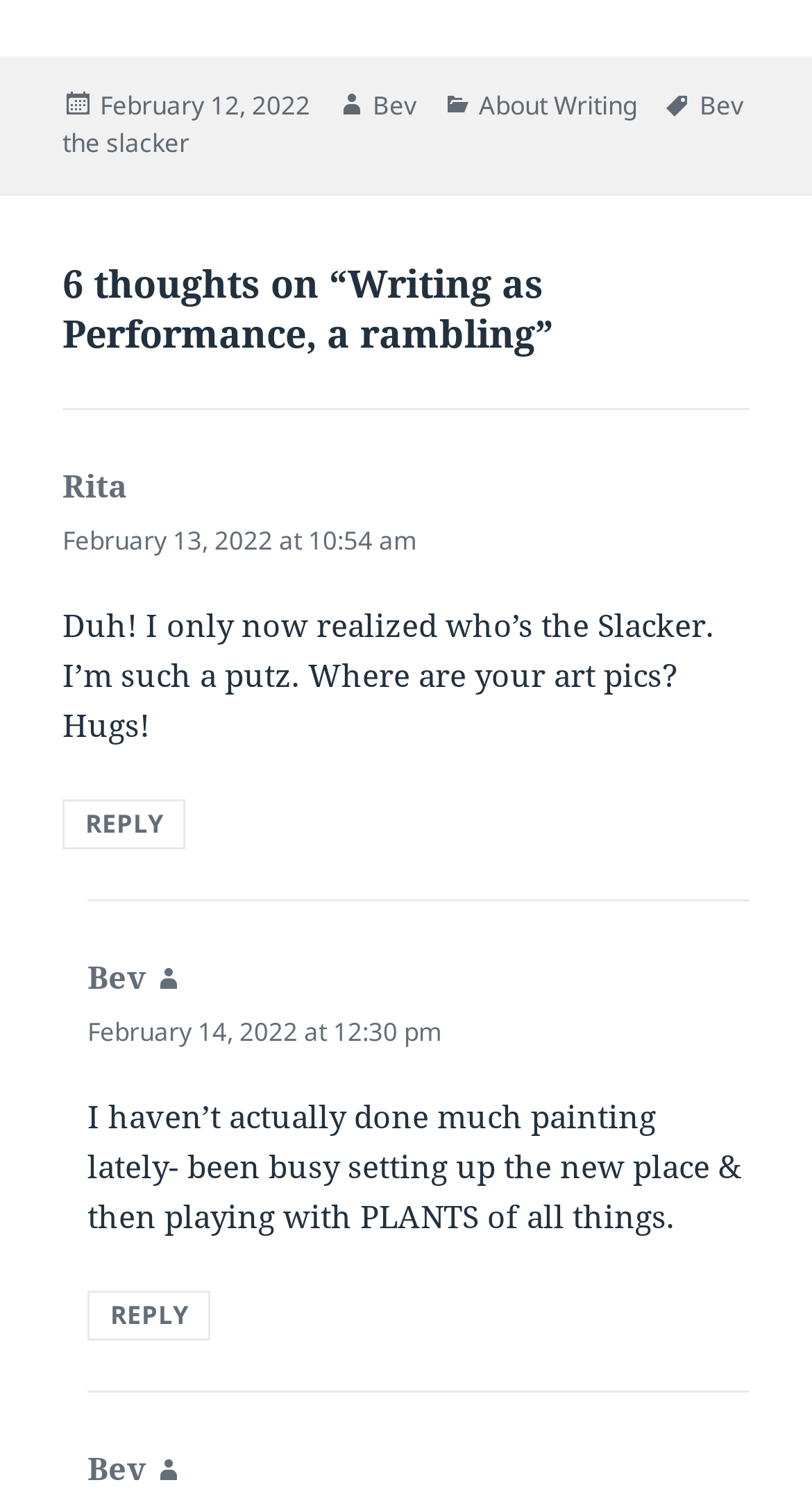Who is the author of the article?
Please look at the screenshot and answer in one word or a short phrase.

Bev